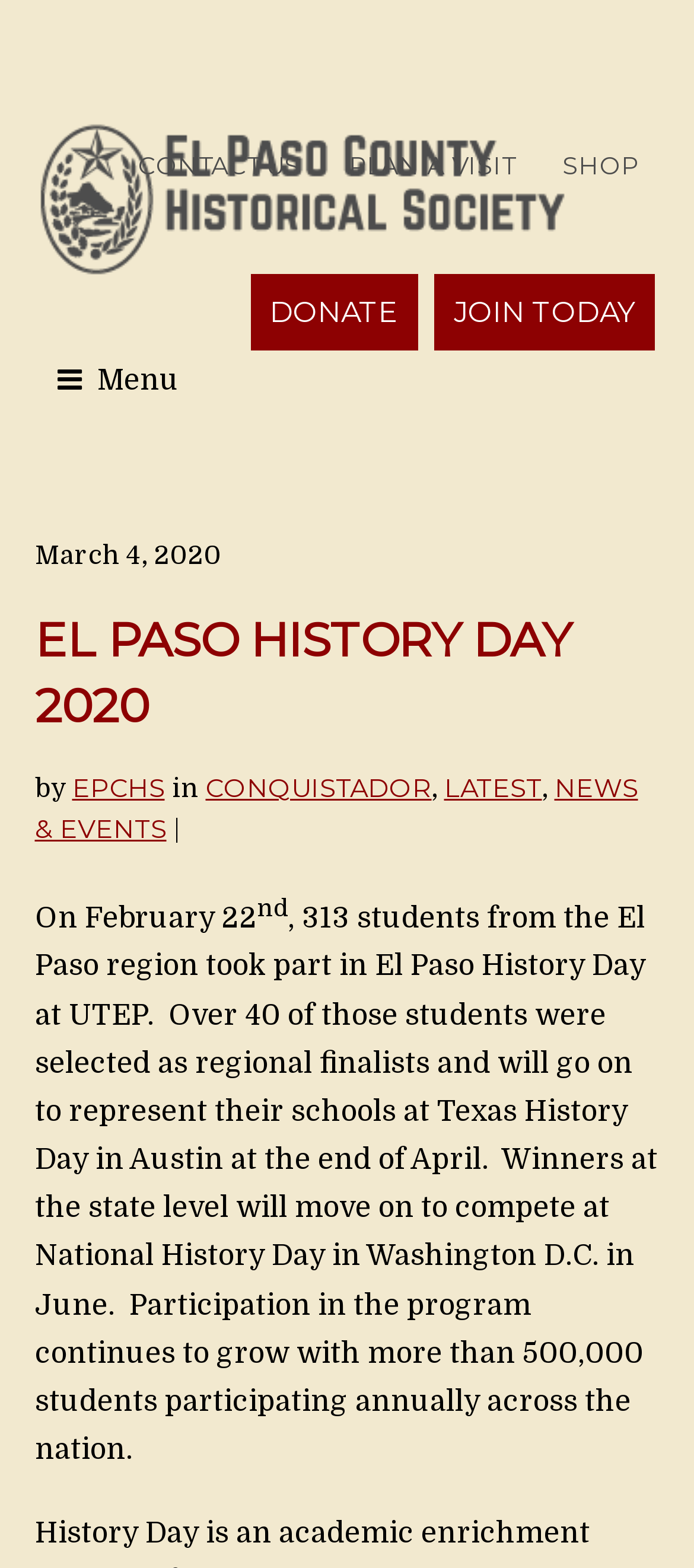Please determine the bounding box coordinates for the element that should be clicked to follow these instructions: "Go to the 'SHOP' section".

[0.786, 0.083, 0.945, 0.129]